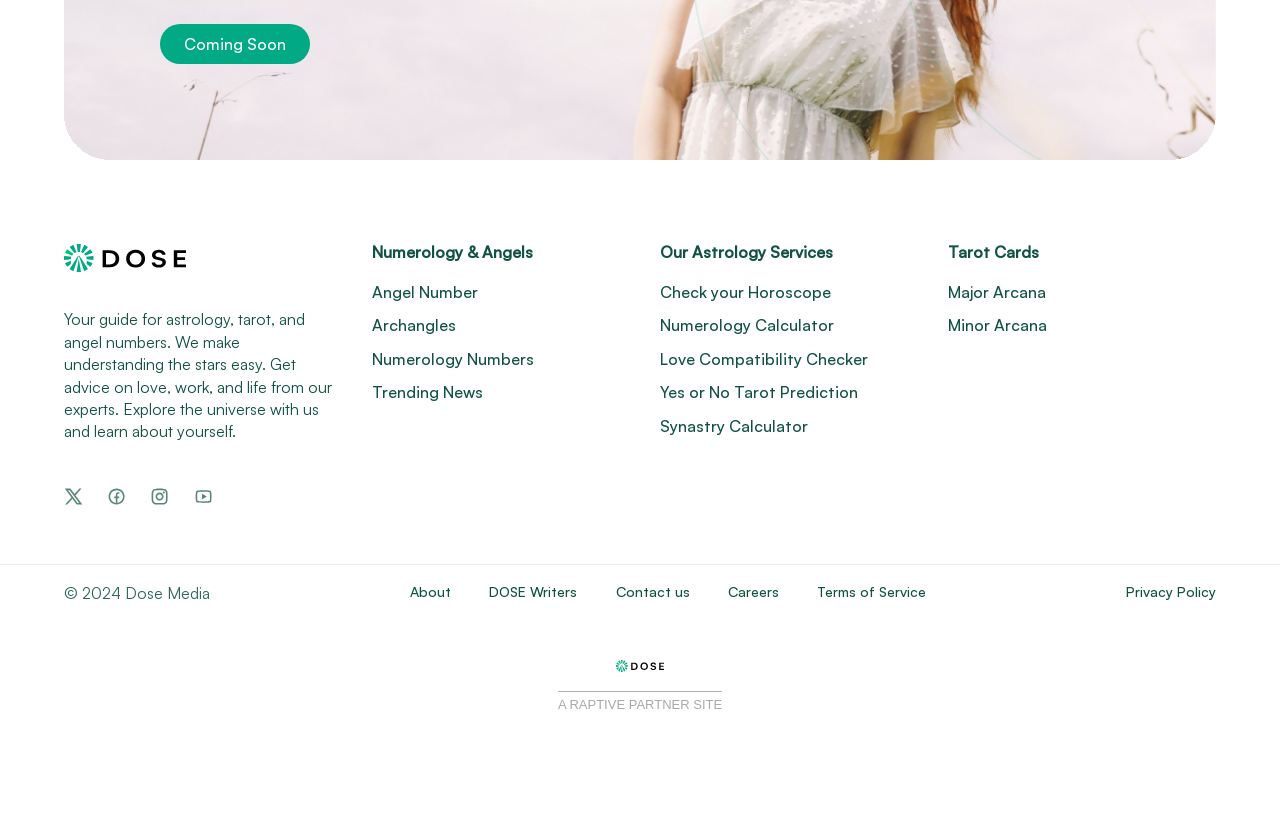Identify the bounding box coordinates of the region I need to click to complete this instruction: "Check your Horoscope".

[0.516, 0.343, 0.709, 0.372]